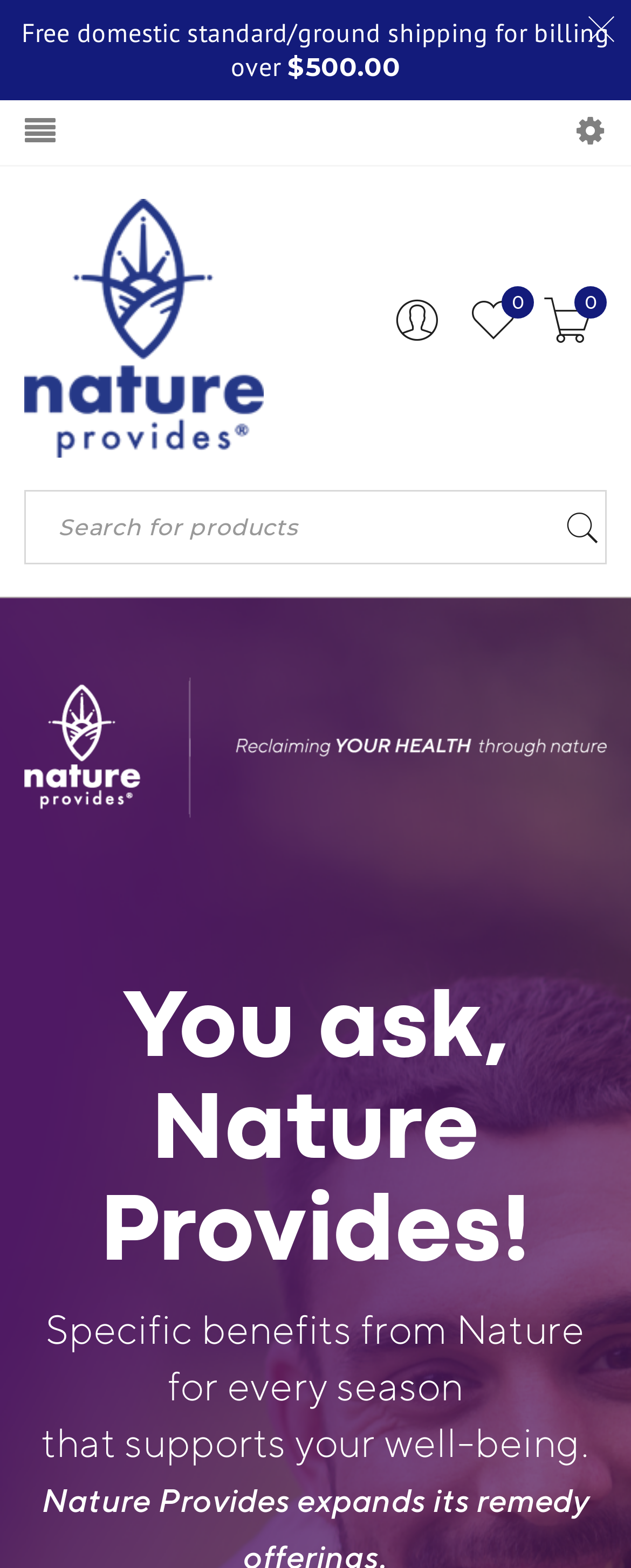Given the description of a UI element: "alt="Nature Provides" title="Nature Provides"", identify the bounding box coordinates of the matching element in the webpage screenshot.

[0.038, 0.127, 0.5, 0.292]